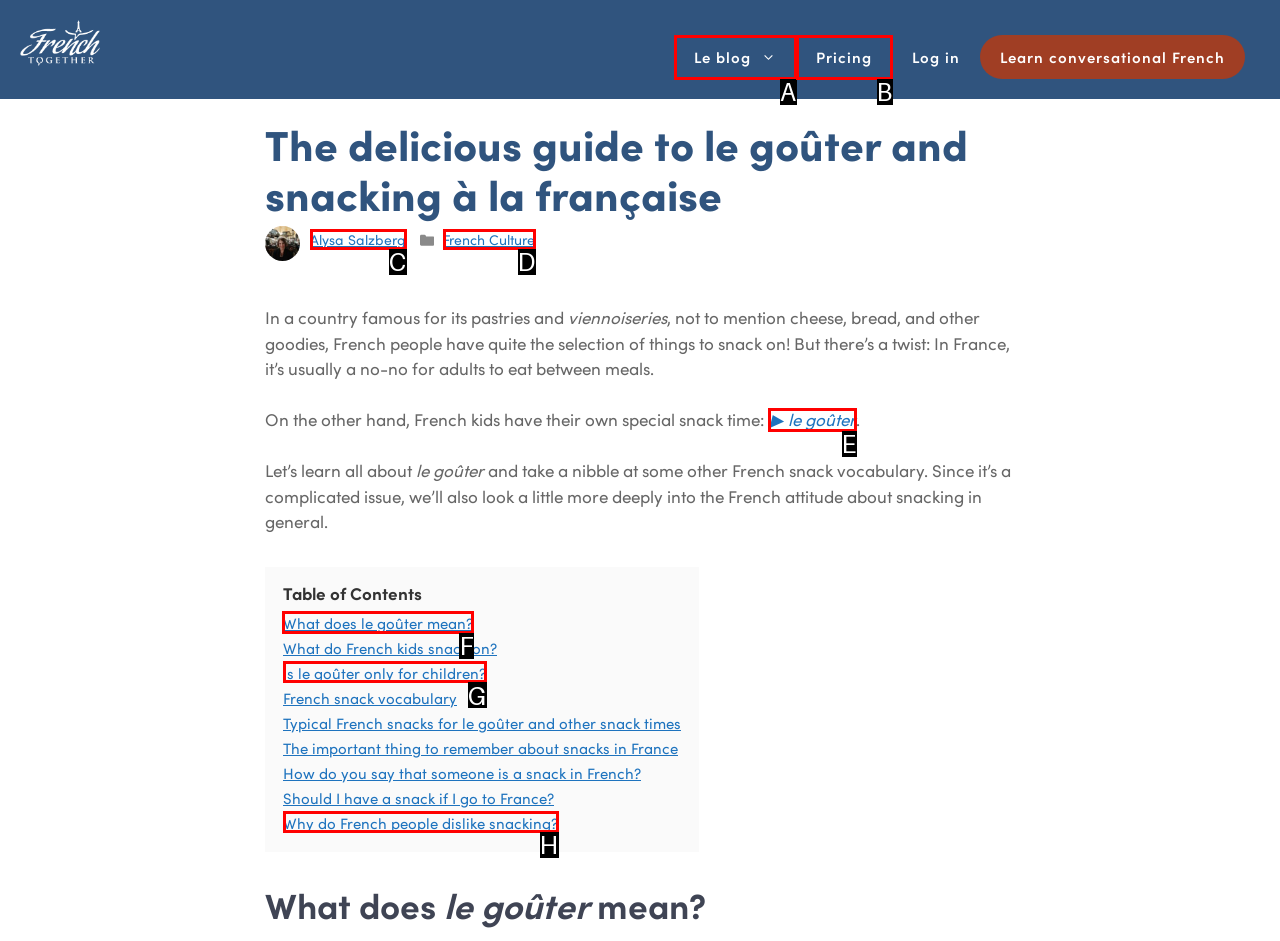Choose the correct UI element to click for this task: Read about what le goûter means Answer using the letter from the given choices.

F